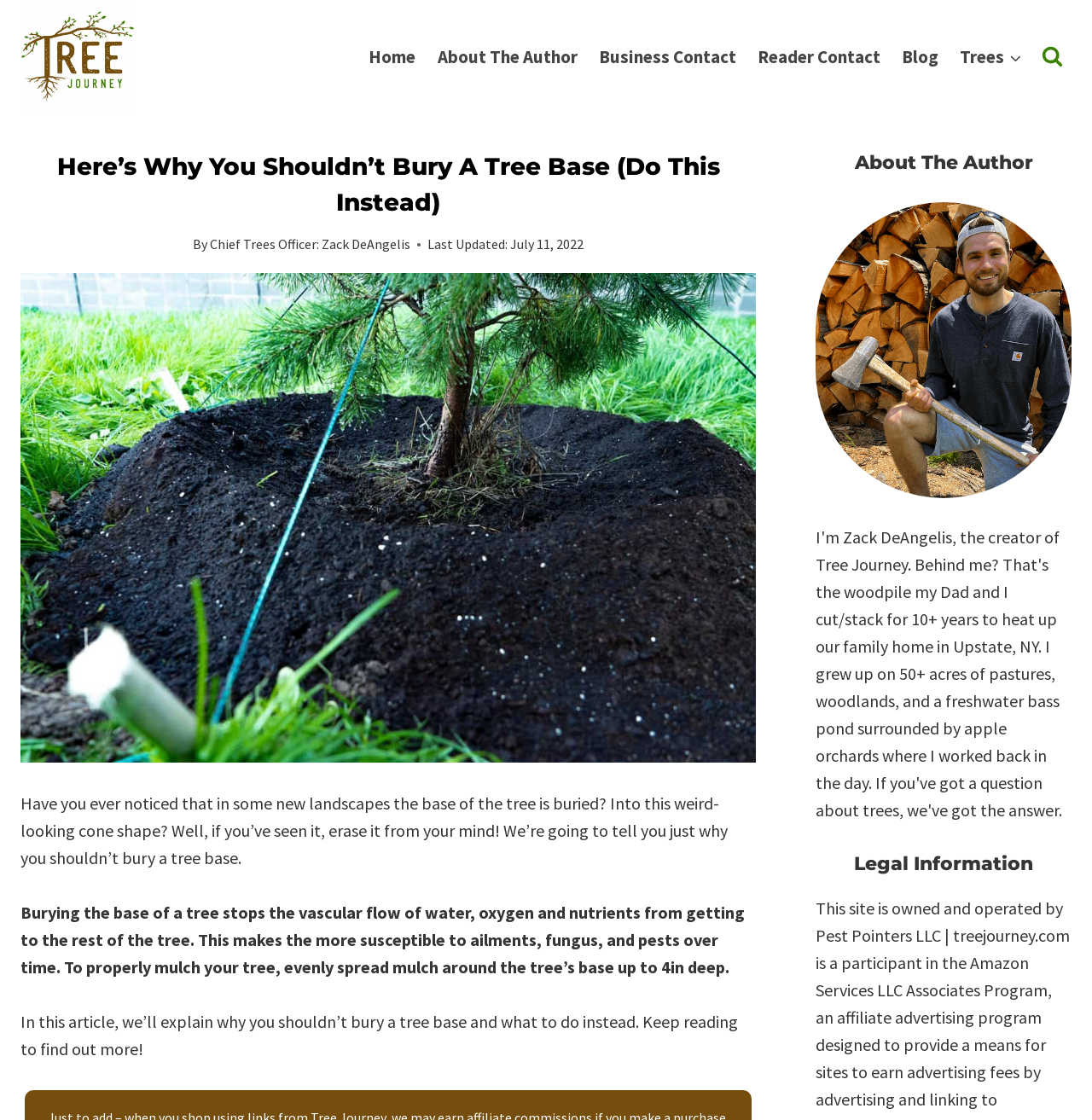Please locate the bounding box coordinates of the region I need to click to follow this instruction: "Click the 'Home' link".

[0.328, 0.029, 0.391, 0.073]